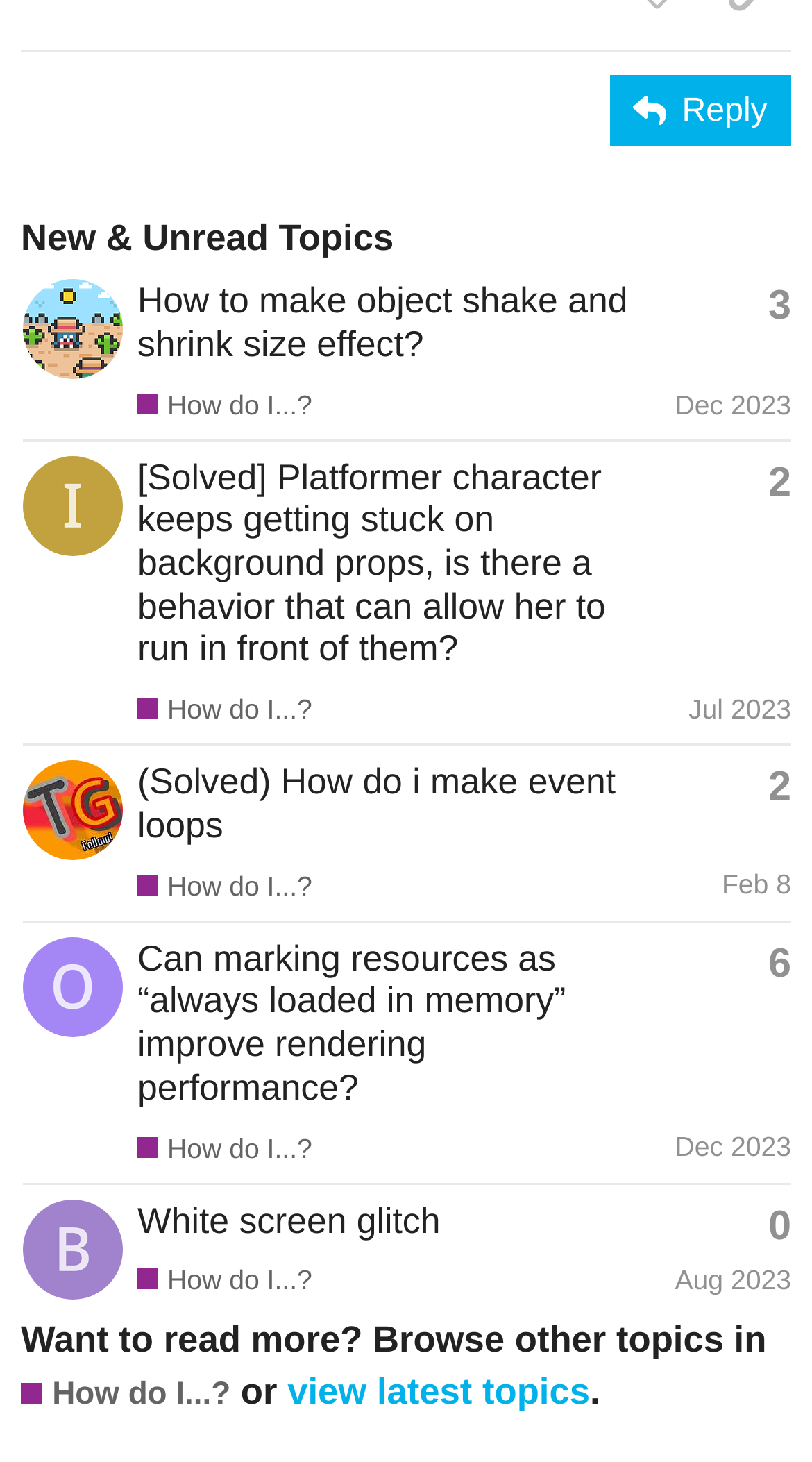Locate the bounding box coordinates of the element that should be clicked to fulfill the instruction: "Read the topic 'White screen glitch'".

[0.169, 0.82, 0.542, 0.848]